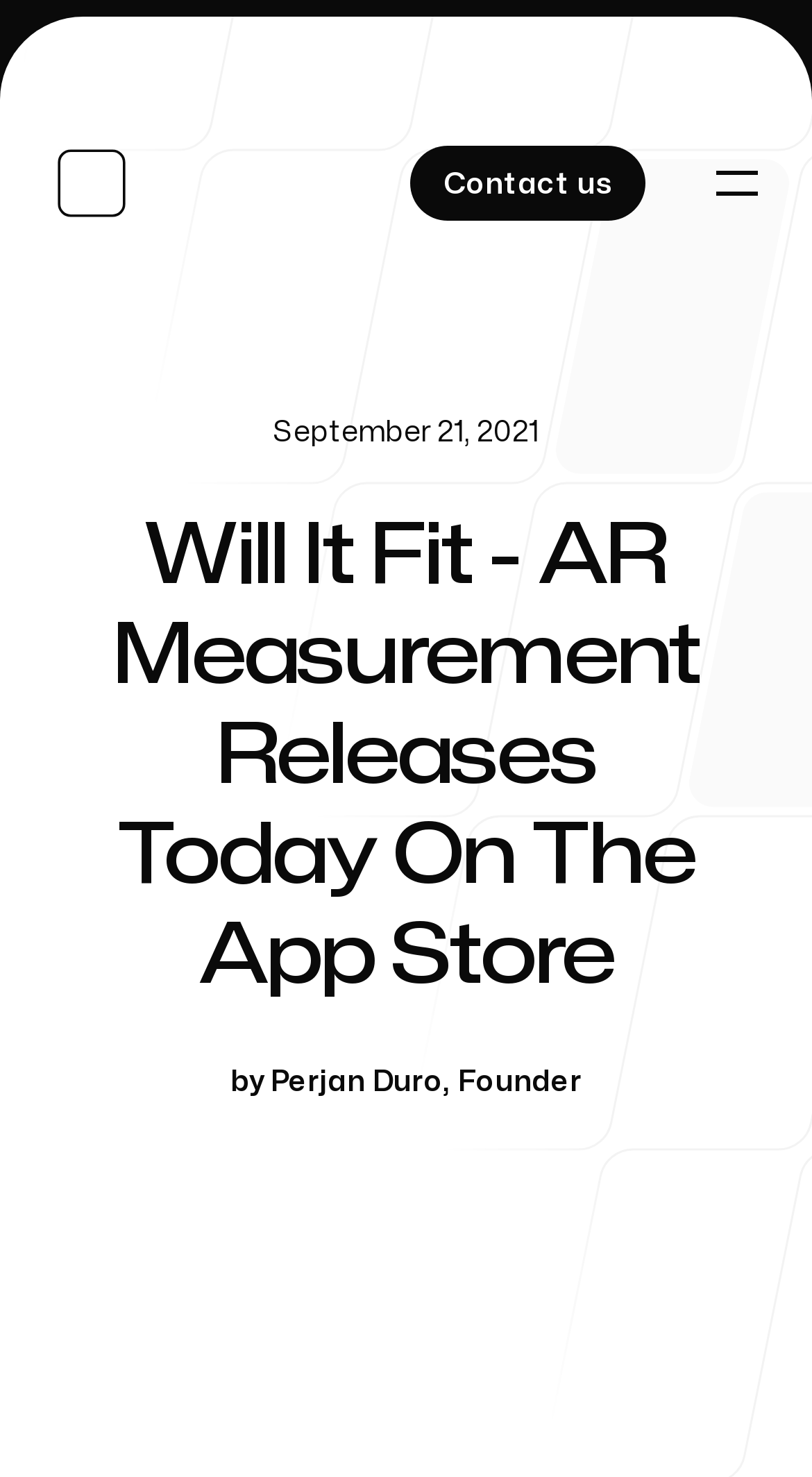Identify the bounding box for the UI element specified in this description: "parent_node: Contact us aria-label="Home"". The coordinates must be four float numbers between 0 and 1, formatted as [left, top, right, bottom].

[0.062, 0.09, 0.185, 0.158]